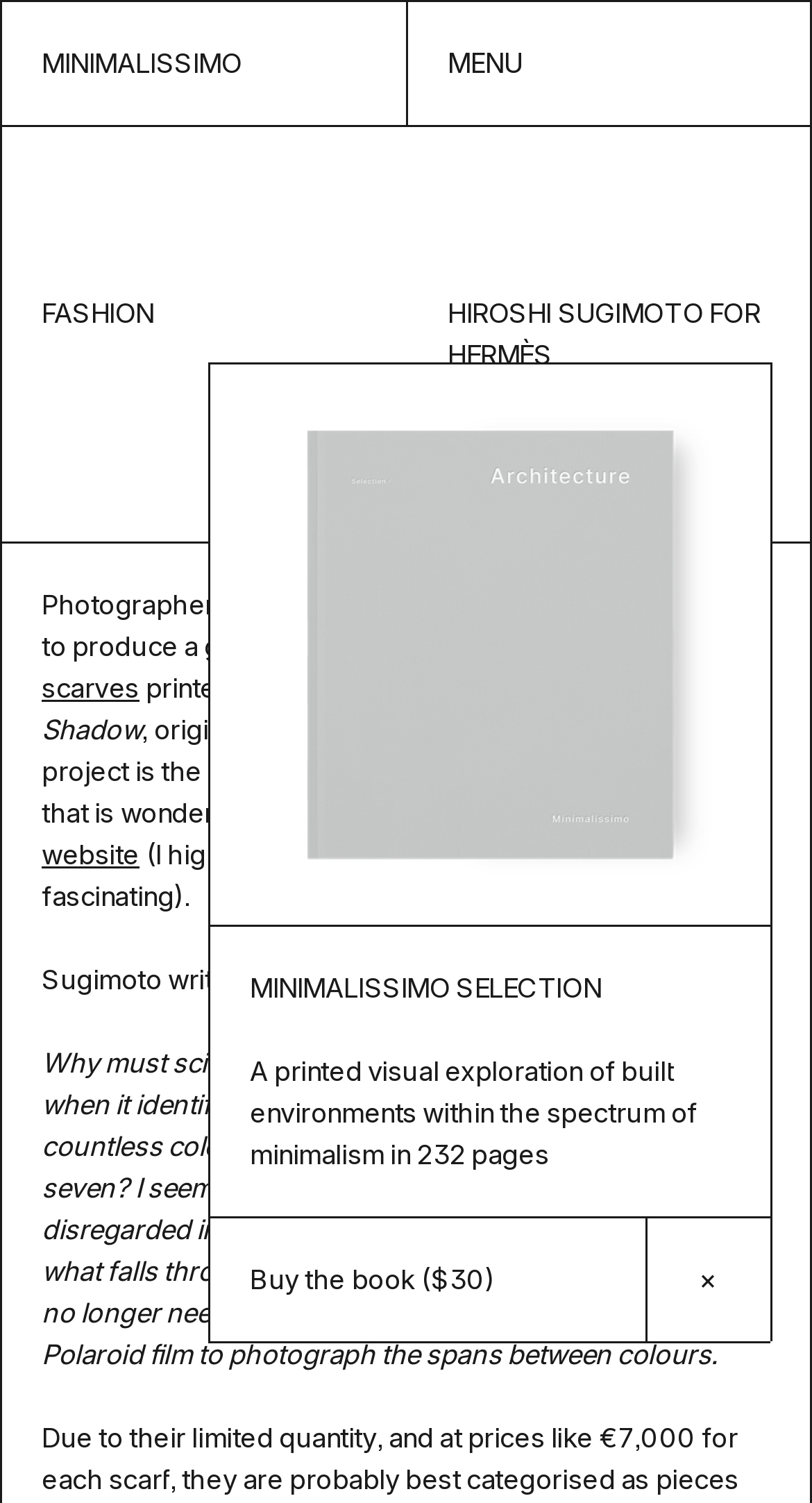What type of camera was used to create the project?
Look at the image and provide a detailed response to the question.

The type of camera used to create the project is mentioned in the text as 'originally created using a Polaroid camera' which is a static text element with bounding box coordinates [0.051, 0.474, 0.895, 0.552].